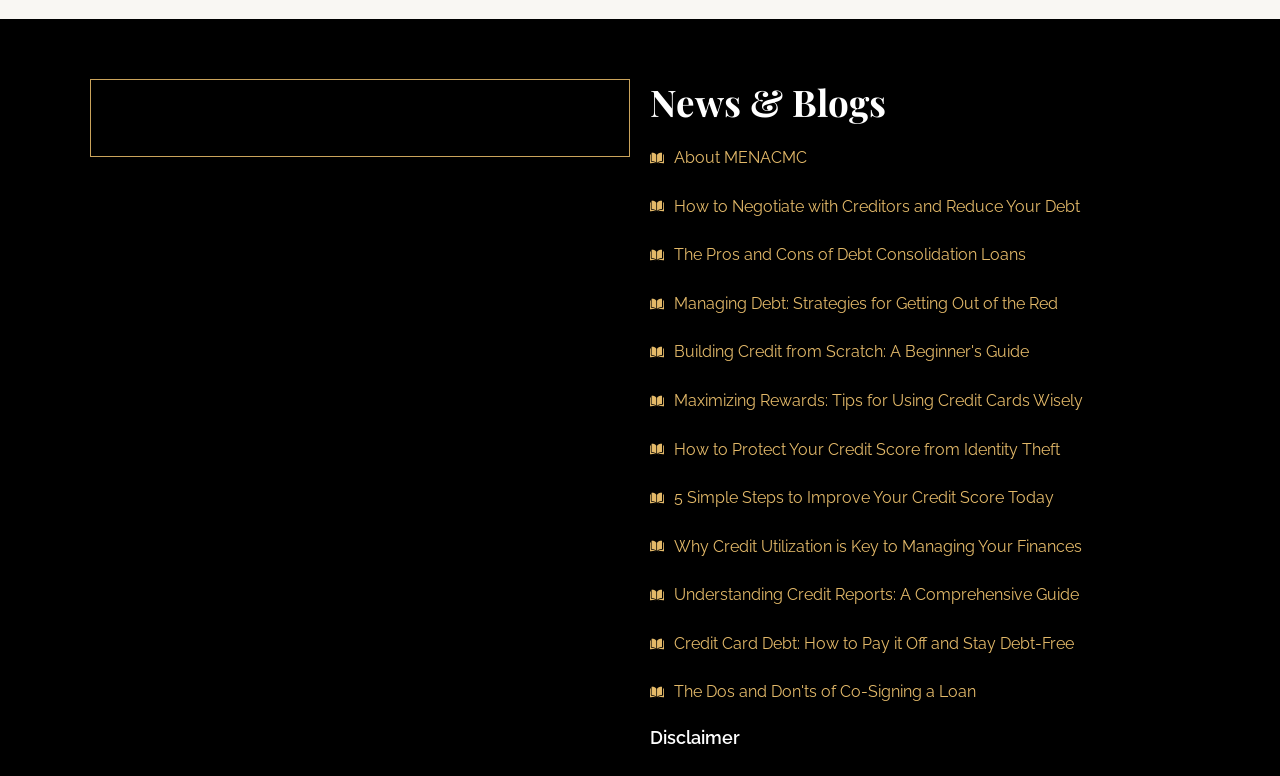Show the bounding box coordinates of the element that should be clicked to complete the task: "Learn about building credit from scratch".

[0.508, 0.437, 0.804, 0.47]